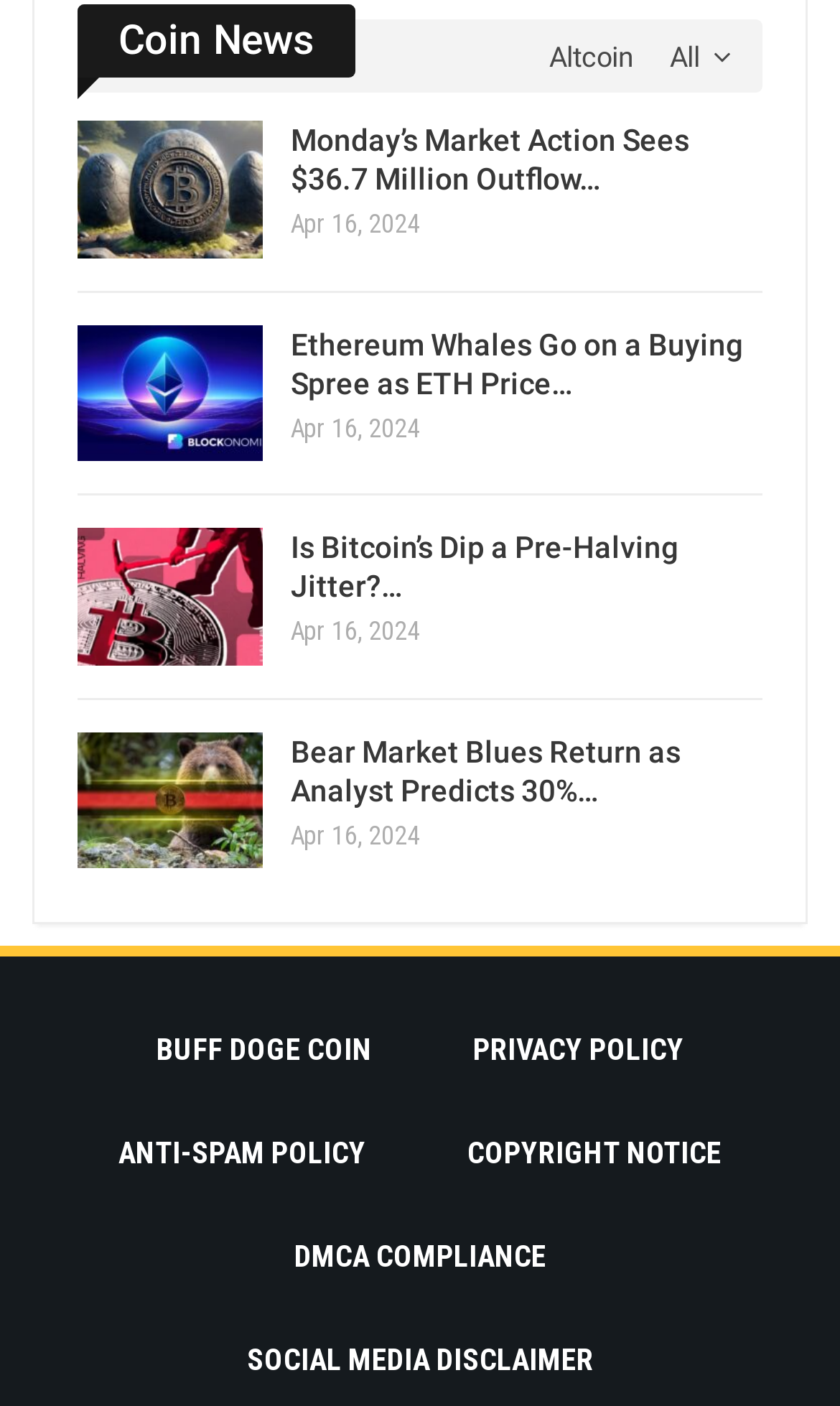Can you give a detailed response to the following question using the information from the image? What is the title of the first news article?

I looked at the first link with descriptive text and found that its title is 'Monday’s Market Action Sees $36.7 Million Outflow…'.